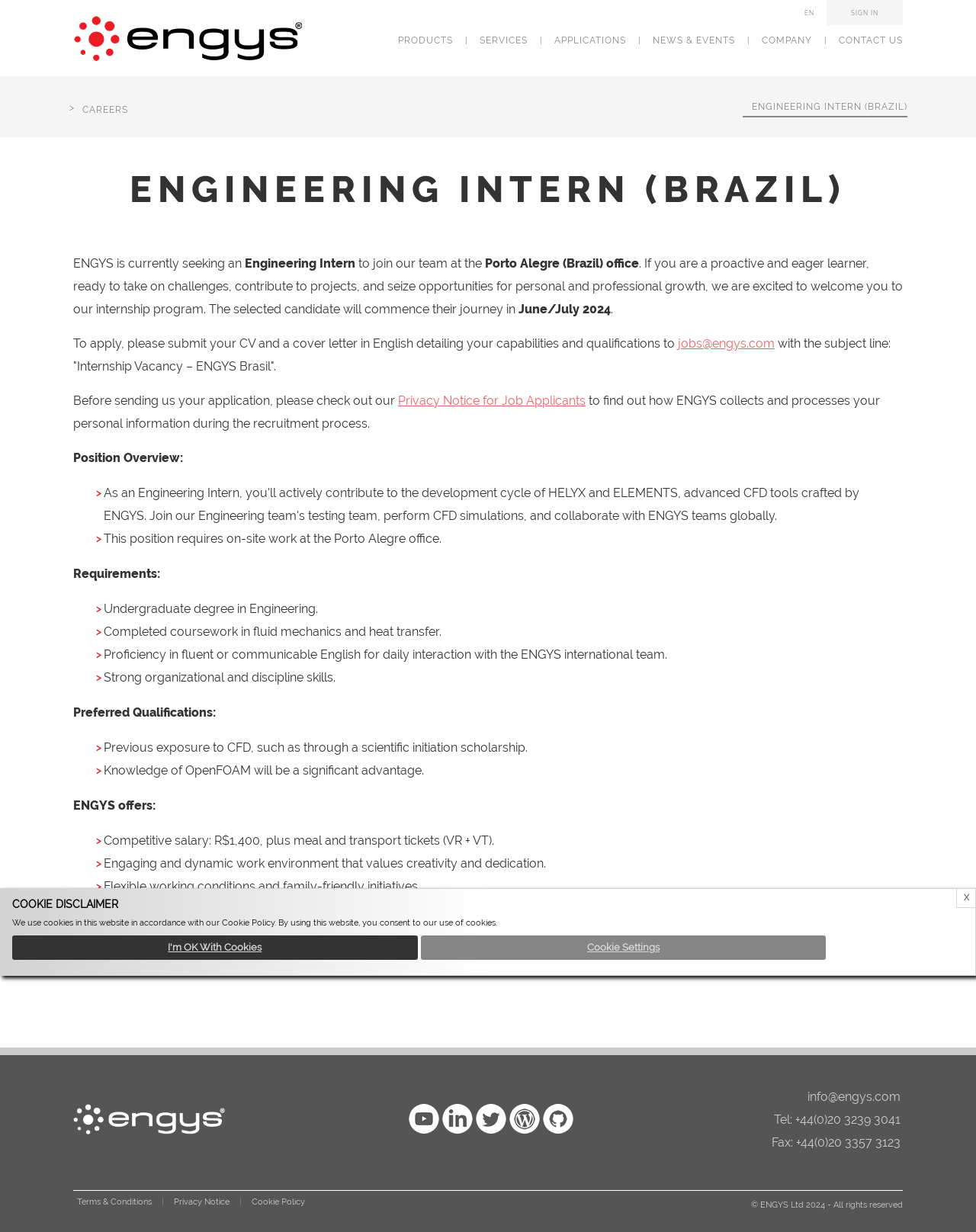Describe the webpage meticulously, covering all significant aspects.

This webpage is about an engineering internship opportunity at ENGYS, a company that provides engineering solutions. At the top of the page, there is a logo and a navigation menu with links to various sections of the website, including "Products", "Services", "Applications", "News & Events", "Company", and "Contact Us". 

Below the navigation menu, there is a heading that reads "ENGINEERING INTERN (BRAZIL)" and a brief description of the internship opportunity. The description explains that ENGYS is seeking an engineering intern to join their team in Porto Alegre, Brazil, and outlines the responsibilities and requirements of the position.

The webpage is divided into several sections, including "Position Overview", "Requirements", "Preferred Qualifications", and "ENGYS offers". Each section provides detailed information about the internship opportunity, including the necessary skills and qualifications, and the benefits of working with ENGYS.

At the bottom of the page, there is a section with links to the company's "Terms & Conditions", "Privacy Notice", and "Cookie Policy". There is also a copyright notice and a "Cookie Box" that provides information about the company's use of cookies and allows users to consent to their use.

Throughout the page, there are several links to email addresses, including "jobs@engys.com" and "info@engys.com", as well as a phone number and fax number. There are also several images and icons, including a logo and social media links.